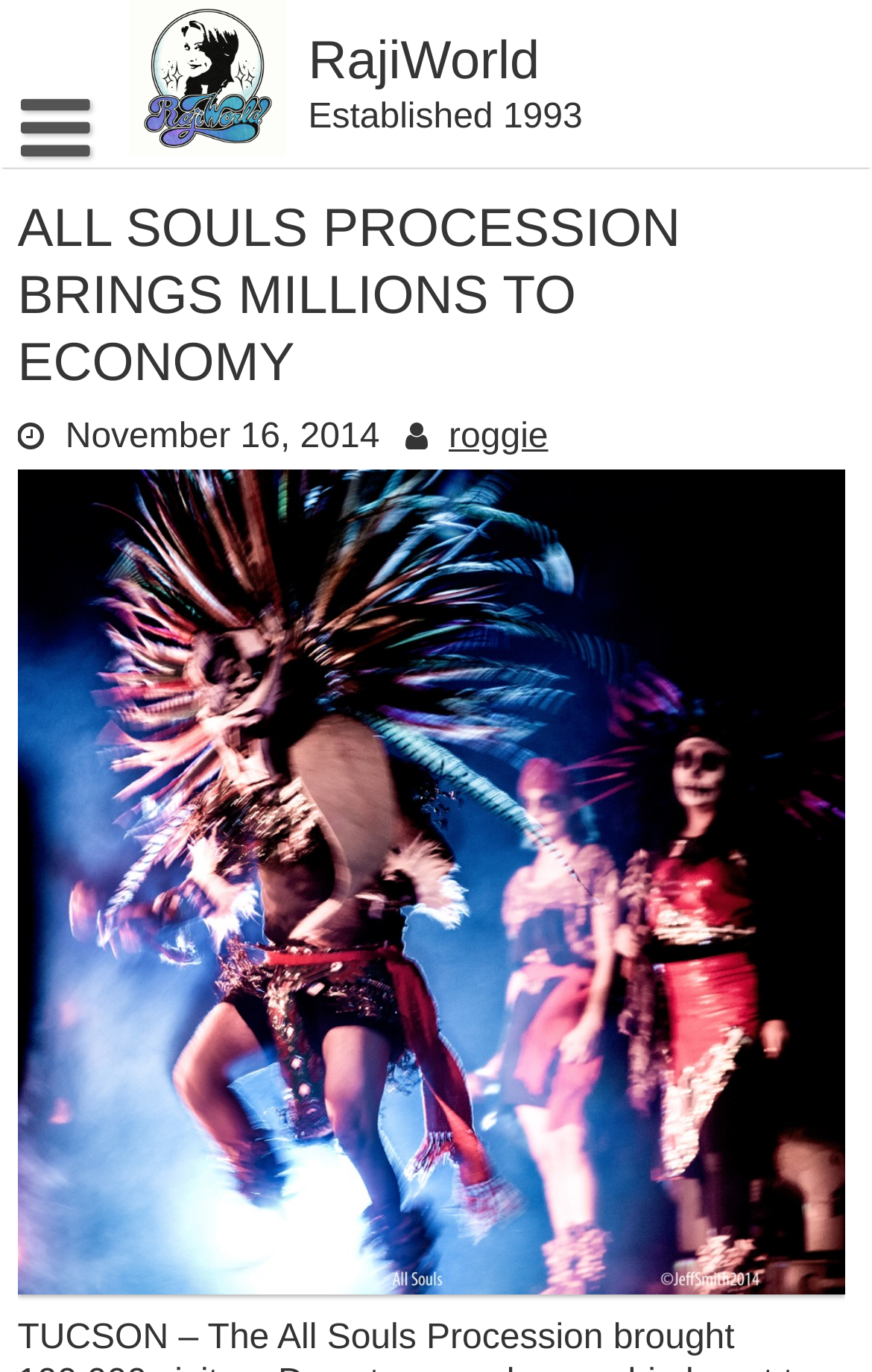Elaborate on the different components and information displayed on the webpage.

The webpage appears to be an article or news page about the All Souls Procession, with a focus on its economic impact. At the top left, there is a small image and a link to "RajiWorld", which is likely the website's logo or branding. To the right of the logo, there is a heading that also reads "RajiWorld". Below the logo, there is a text "Established 1993", indicating the website's founding year.

The main content of the page is a heading that reads "ALL SOULS PROCESSION BRINGS MILLIONS TO ECONOMY", which is centered near the top of the page. Below this heading, there is a timestamp indicating that the article was published on November 16, 2014. To the right of the timestamp, there is a link to "roggie", which may be the author's name or a related resource.

The main visual element on the page is a large image that takes up most of the page's width, showing dancers at the All Souls Procession in 2014. The image is positioned below the heading and timestamp, and spans from the top left to the bottom right of the page.